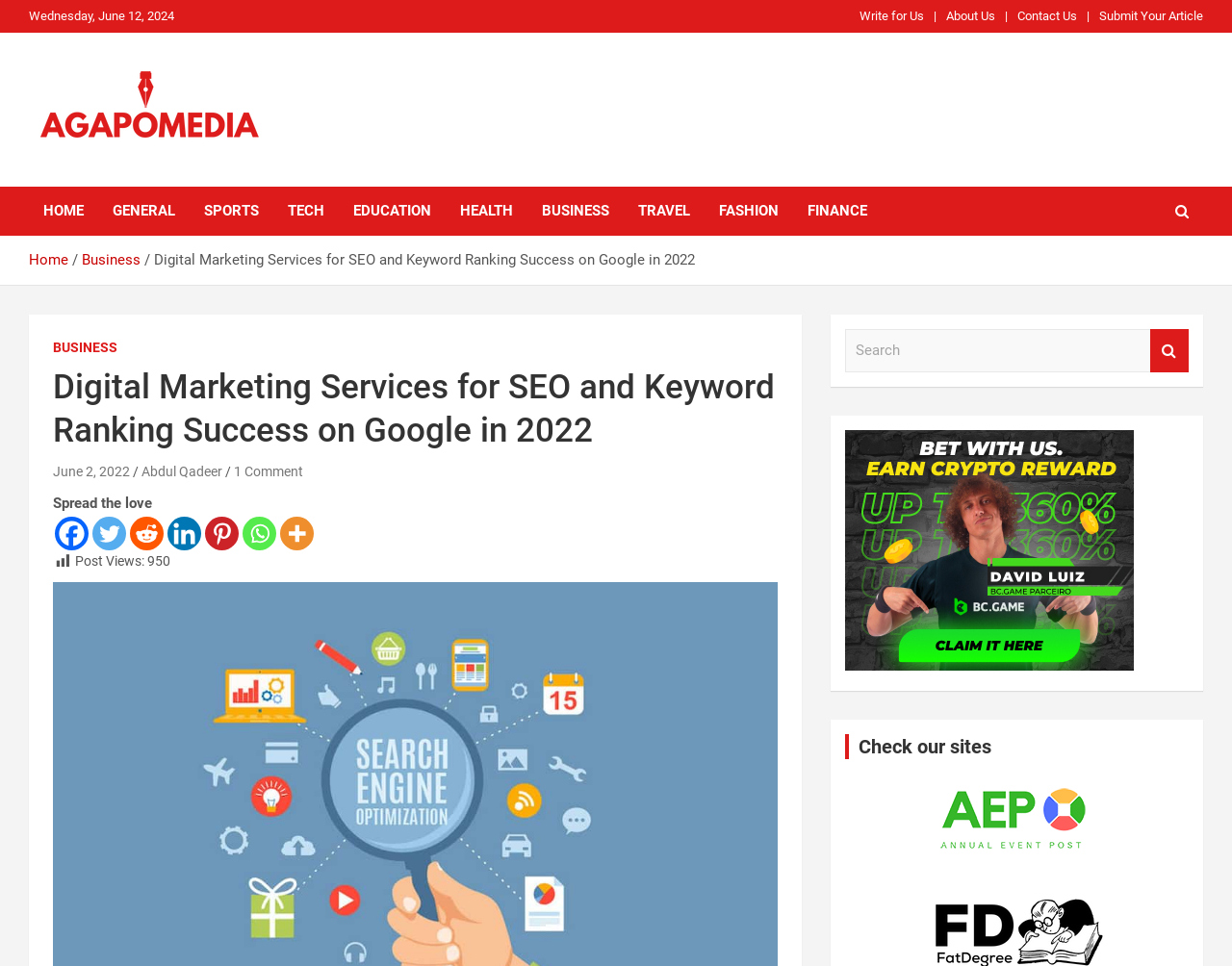Give a detailed account of the webpage.

The webpage appears to be a blog or article page from Agapo Media, a digital marketing services provider. At the top left, there is a date "Wednesday, June 12, 2024" and a series of links to other pages, including "Write for Us", "About Us", "Contact Us", and "Submit Your Article". Next to these links, there is a logo of Agapo Media, which is an image with a link to the homepage.

Below the logo, there is a heading "Agapo Media" and a brief description of the website, stating that it provides quality content and offers a guest post service. On the same line, there are several links to different categories, including "HOME", "GENERAL", "SPORTS", "TECH", and others.

The main content of the page is an article titled "Digital Marketing Services for SEO and Keyword Ranking Success on Google in 2022". The article has a breadcrumb navigation above it, showing the path "Home > Business > Digital Marketing Services...". The article itself has a heading, a publication date "June 2, 2022", and an author "Abdul Qadeer". There is also a comment count "1 Comment" and a series of social media sharing links below the article.

On the right side of the page, there is a search bar with a search button. Below the search bar, there is an iframe, which may contain an advertisement or other external content. Further down, there is a heading "Check our sites" and a figure with a link to another page, "Annual-Event-Post", which has an image.

Overall, the webpage has a clean and organized structure, with clear headings and concise text. The layout is divided into different sections, including navigation, main content, and sidebar elements.